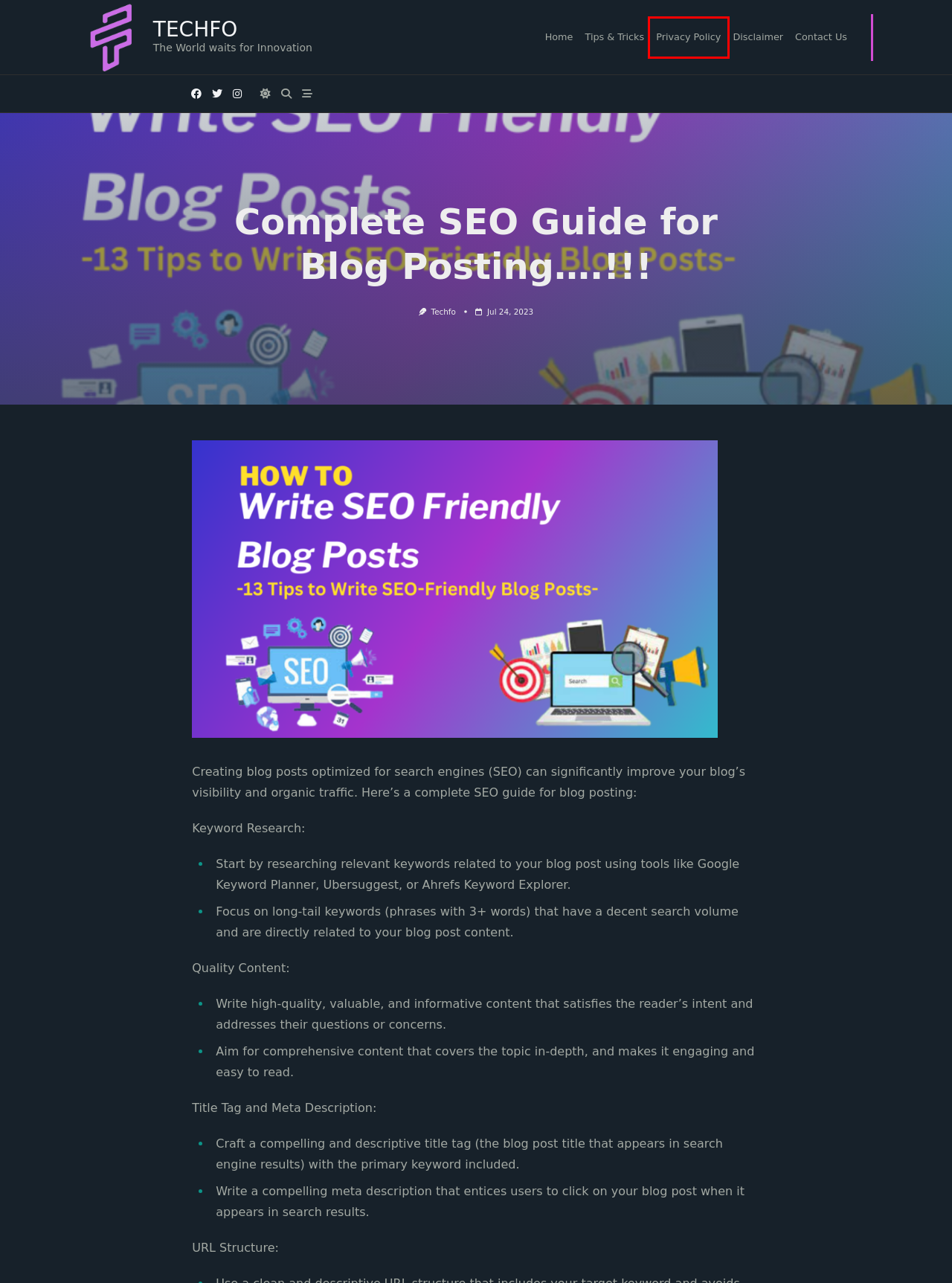You have a screenshot of a webpage with a red rectangle bounding box around a UI element. Choose the best description that matches the new page after clicking the element within the bounding box. The candidate descriptions are:
A. Disclaimer - Techfo
B. Contact us - Techfo
C. Gadgets - Techfo
D. Tips & Tricks - Techfo
E. Techfo - The World waits for Innovation
F. Privacy Policy - Techfo
G. Yuki Theme – WPMoose
H. Home Archives - Techfo

F